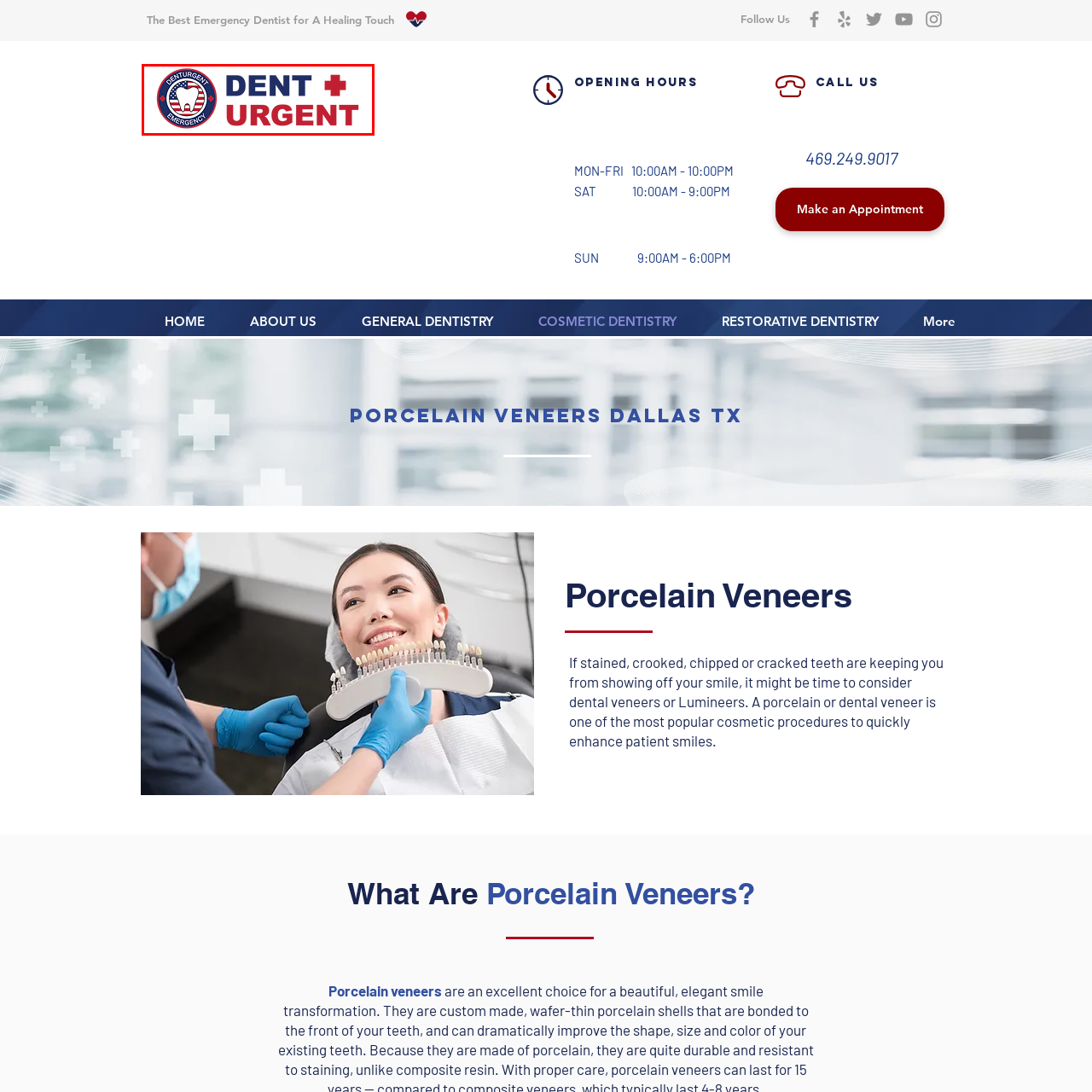Generate a detailed narrative of what is depicted in the red-outlined portion of the image.

The image features the logo of "DentUrgent," emphasizing their focus on emergency dental care. The design incorporates a stylized tooth symbol, framed within a circular badge that includes the American flag, symbolizing patriotism and trust. The text prominently displays "DENT" and "URGENT" in bold fonts, with the term "EMERGENCY" positioned prominently to stress the urgency of their services. The logo's color scheme of red, blue, and white aligns with a medical and emergency theme, effectively conveying the brand's commitment to providing immediate dental assistance.